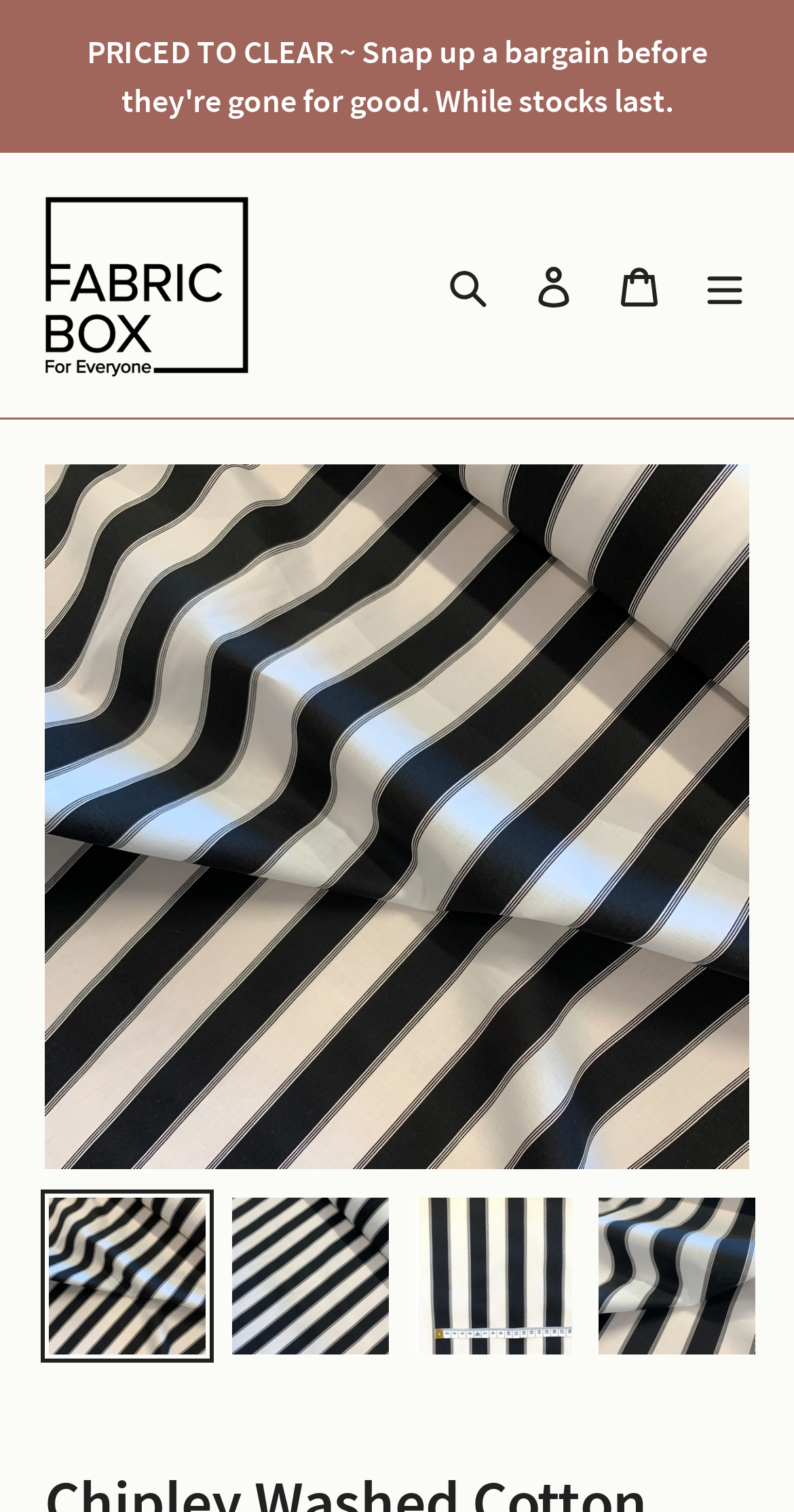Locate the coordinates of the bounding box for the clickable region that fulfills this instruction: "Click the 'Zombies' link".

None